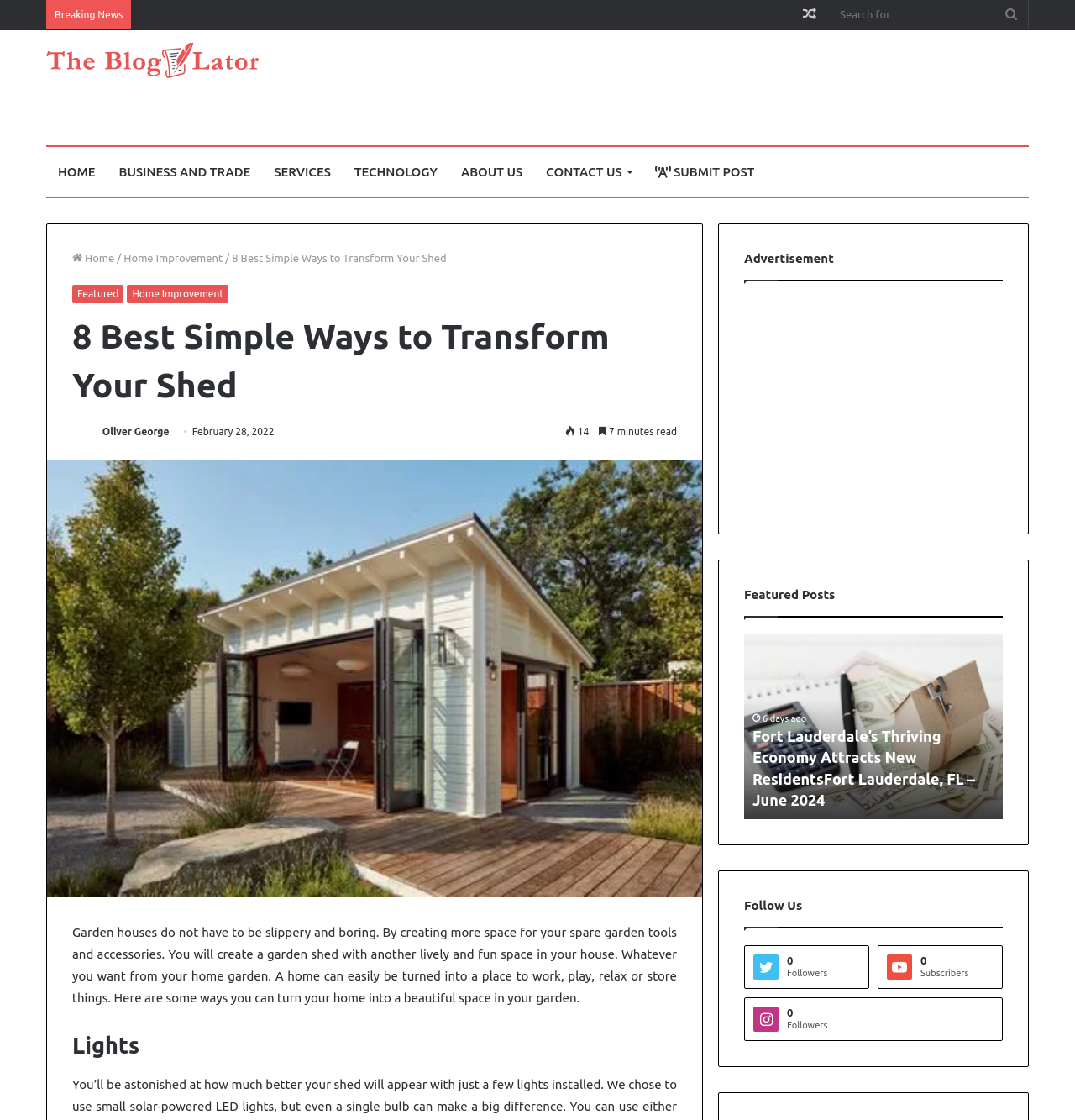Answer in one word or a short phrase: 
What is the category of the article?

Home Improvement